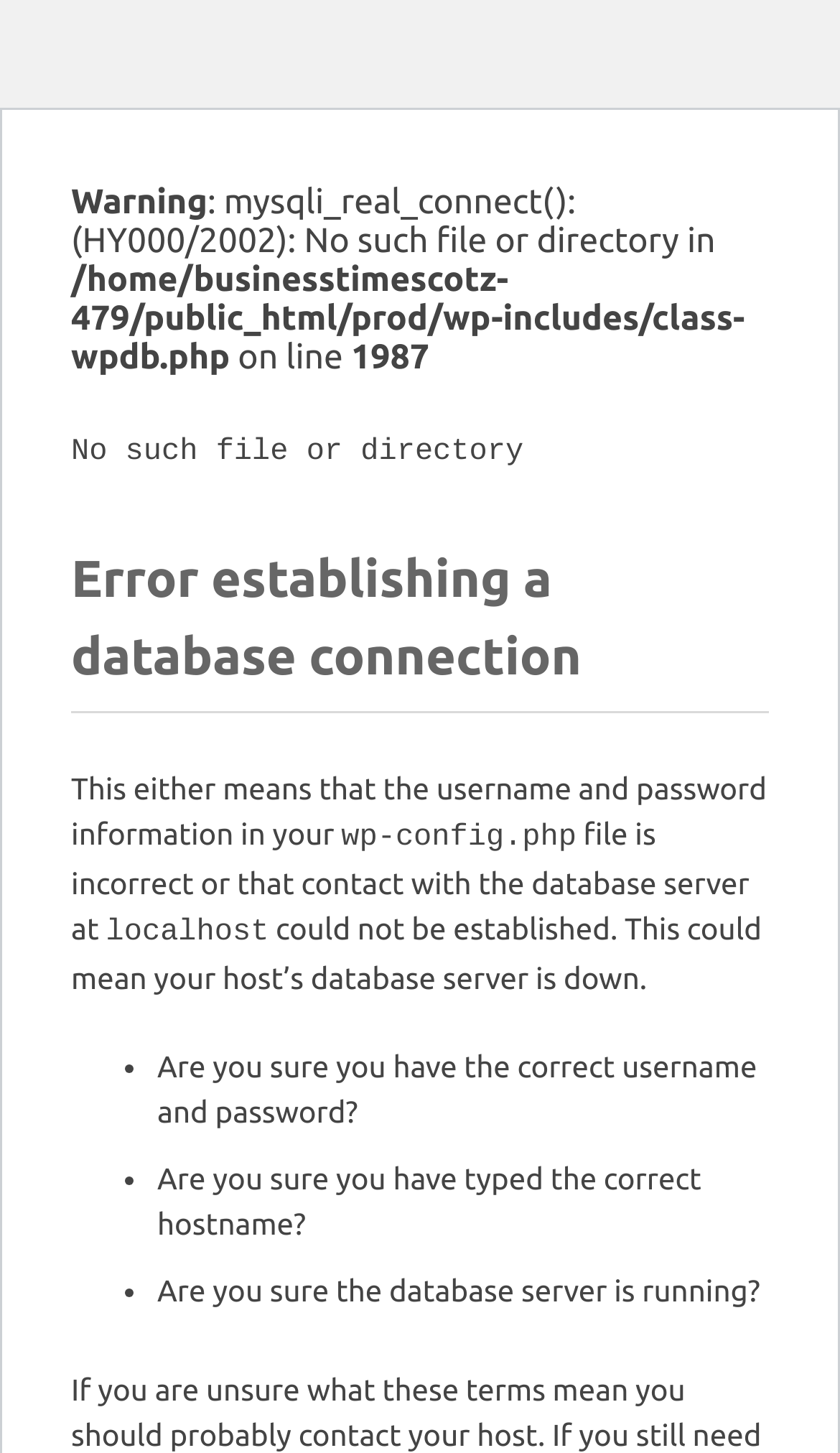Answer the following query with a single word or phrase:
What is the file mentioned in the error message?

wp-config.php